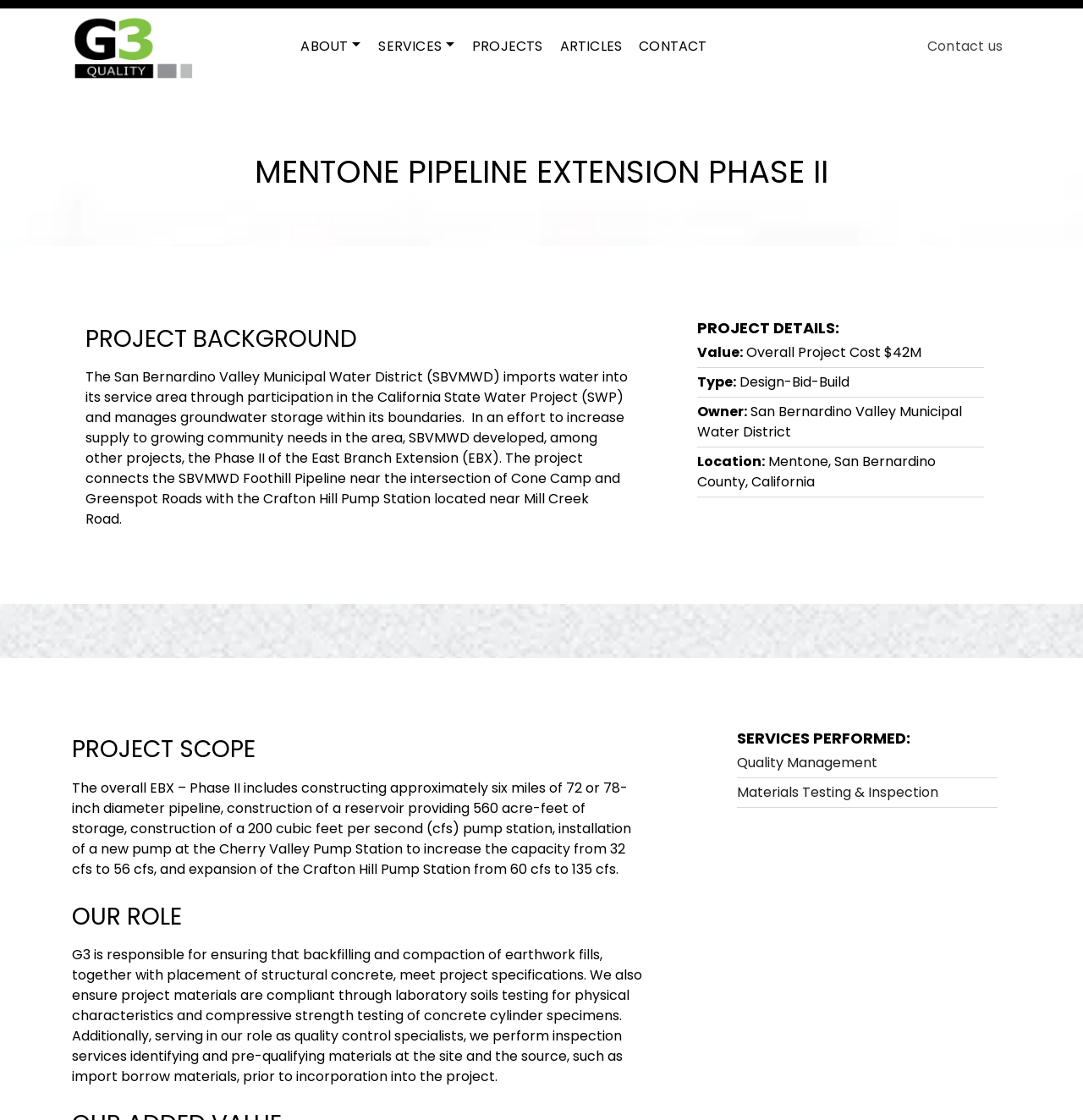Please analyze the image and give a detailed answer to the question:
What is the type of project?

The type of project is mentioned in the 'PROJECT DETAILS' section, where it is stated that the 'Type' is 'Design-Bid-Build'.